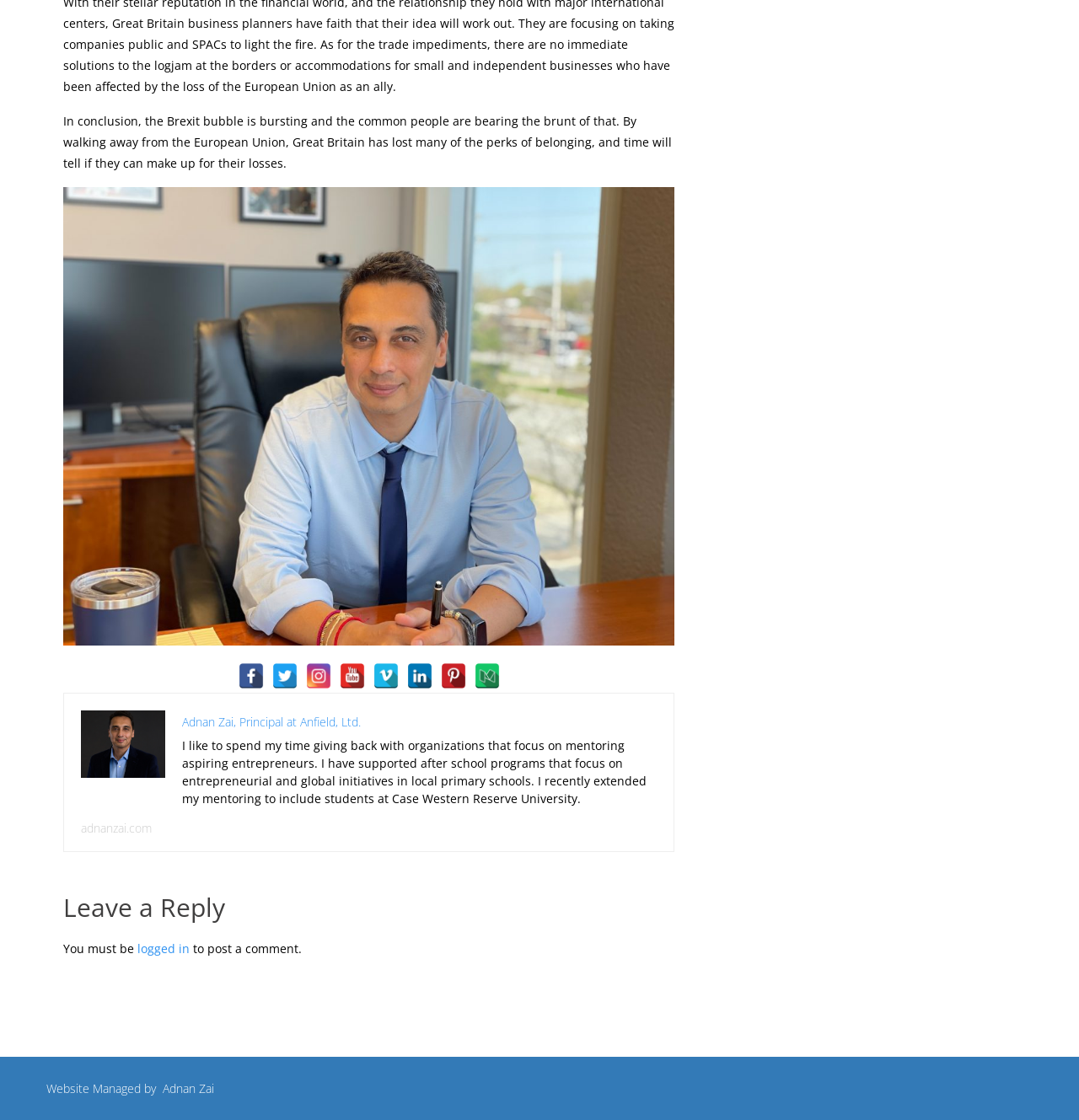Provide the bounding box coordinates of the HTML element described by the text: "logged in". The coordinates should be in the format [left, top, right, bottom] with values between 0 and 1.

[0.127, 0.84, 0.176, 0.854]